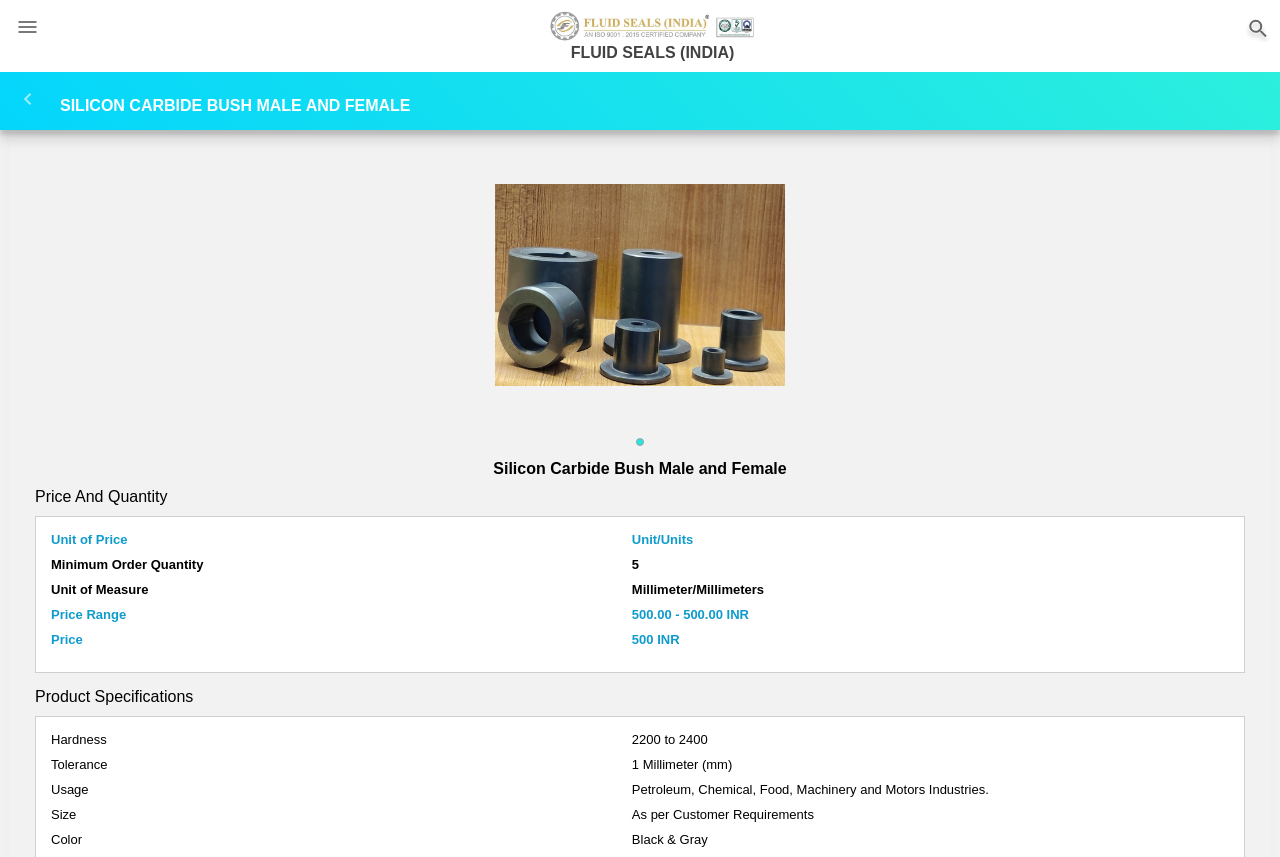What is the usage of the product?
Could you answer the question with a detailed and thorough explanation?

The usage is obtained from the static text element with the text 'Petroleum, Chemical, Food, Machinery and Motors Industries.' located below the 'Usage' label.